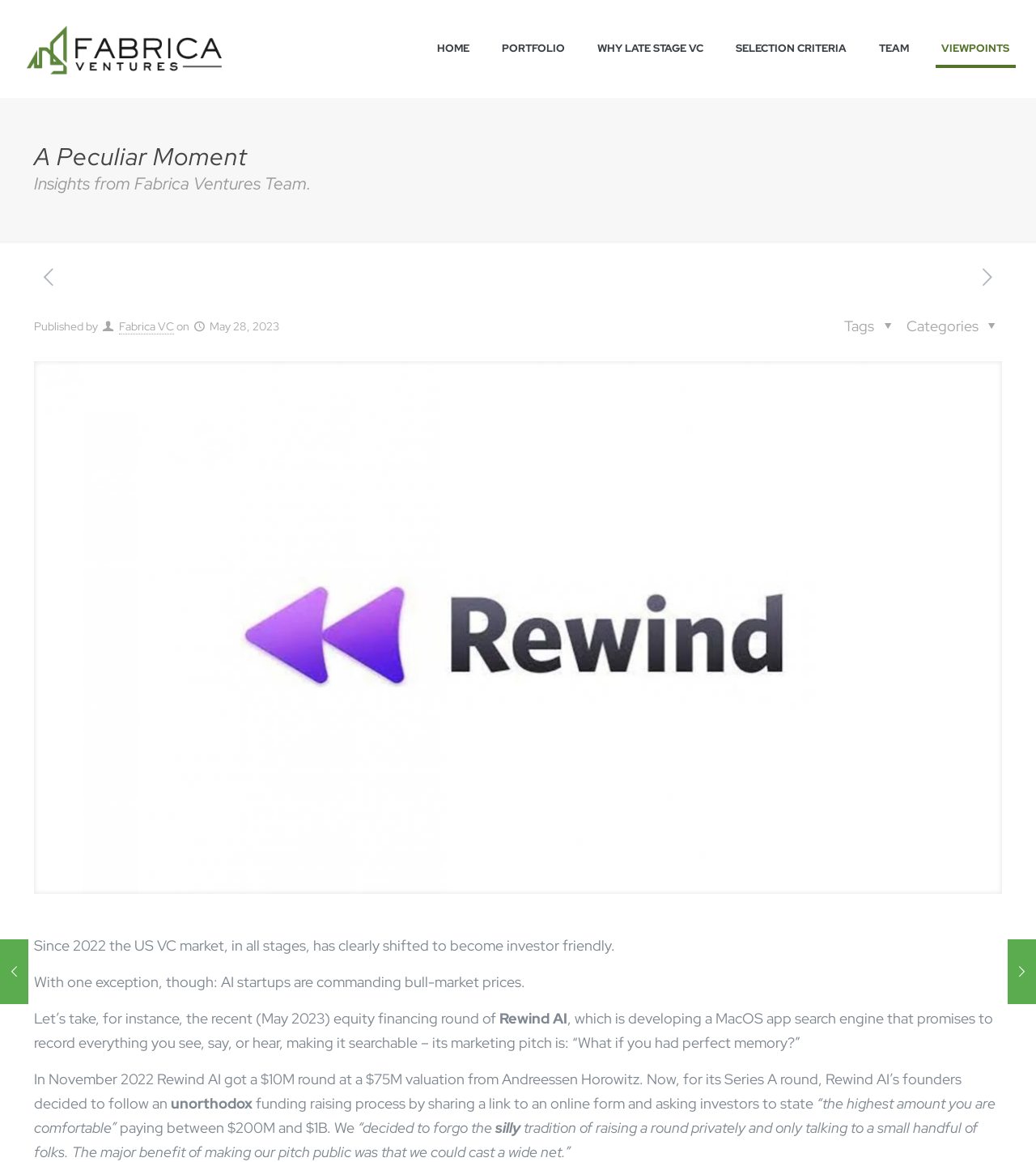Please provide the bounding box coordinates for the element that needs to be clicked to perform the instruction: "Click the Rewind AI link". The coordinates must consist of four float numbers between 0 and 1, formatted as [left, top, right, bottom].

[0.482, 0.868, 0.548, 0.884]